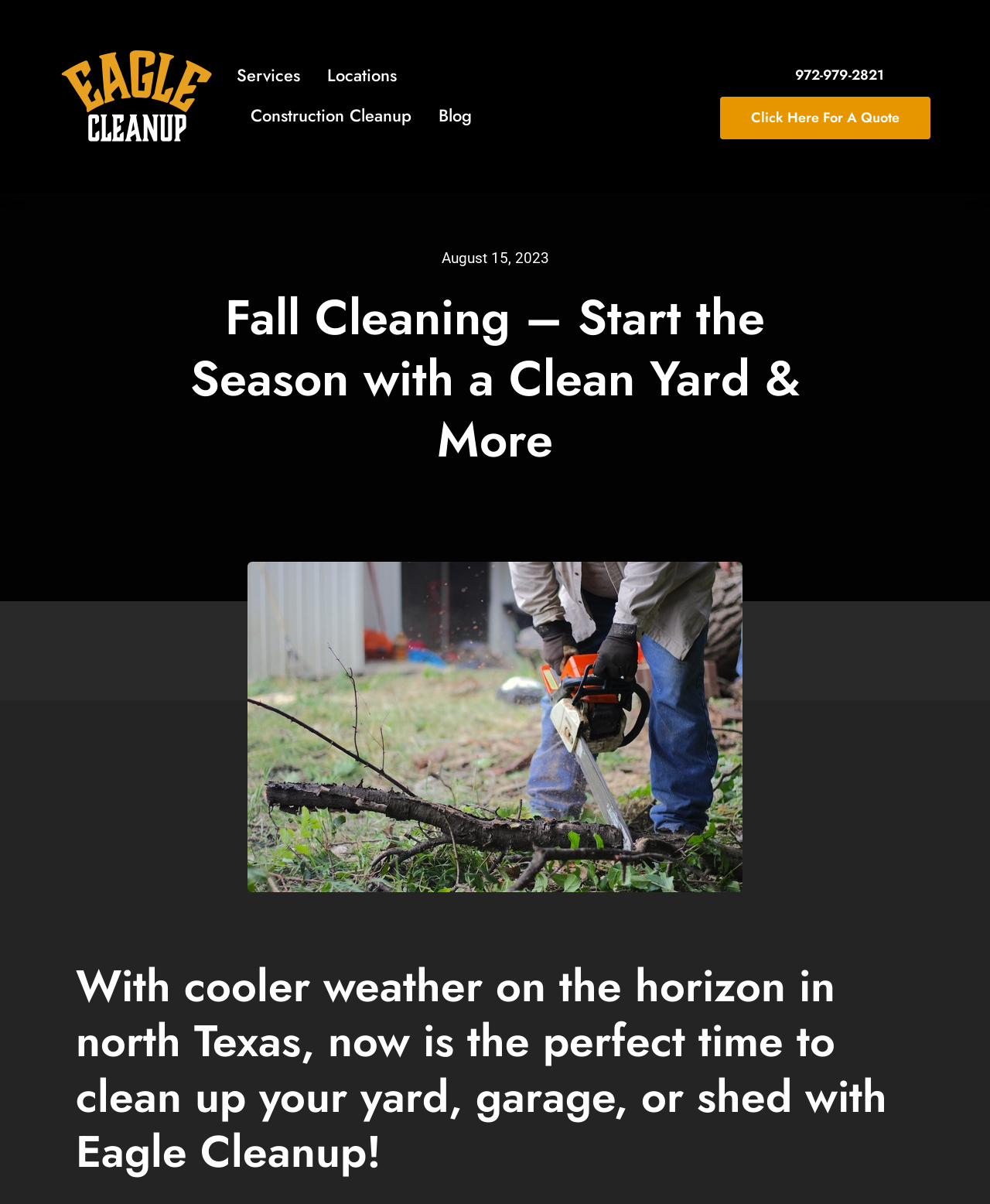What is the phone number on the webpage?
Provide a detailed answer to the question using information from the image.

I found the phone number '972-979-2821' by looking at the link element with the text content that resembles a phone number format.